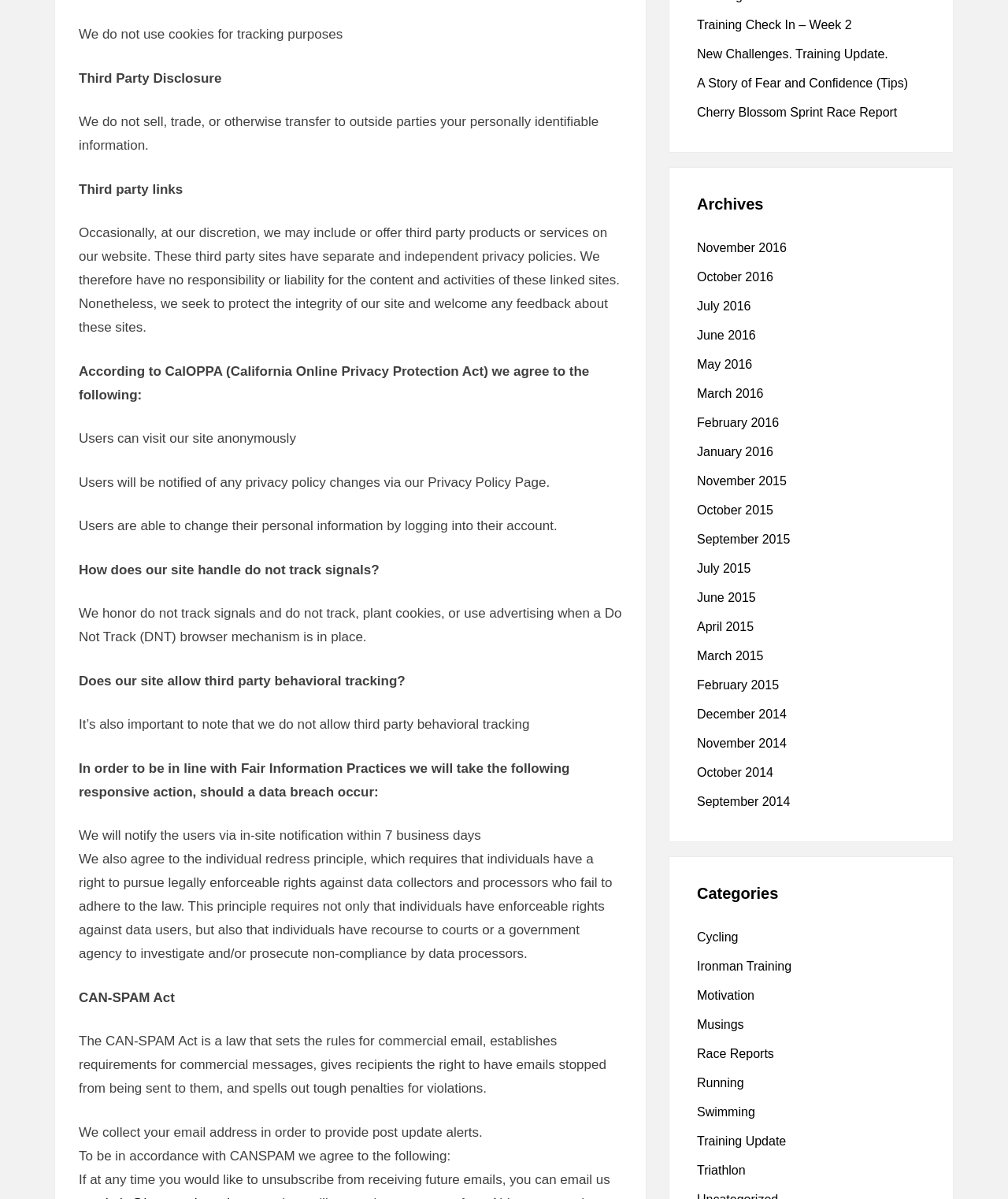Using the information shown in the image, answer the question with as much detail as possible: What type of activities are discussed on this website?

The website discusses various sports-related activities, including cycling, running, swimming, and triathlon, as evidenced by the categories and links to specific posts.